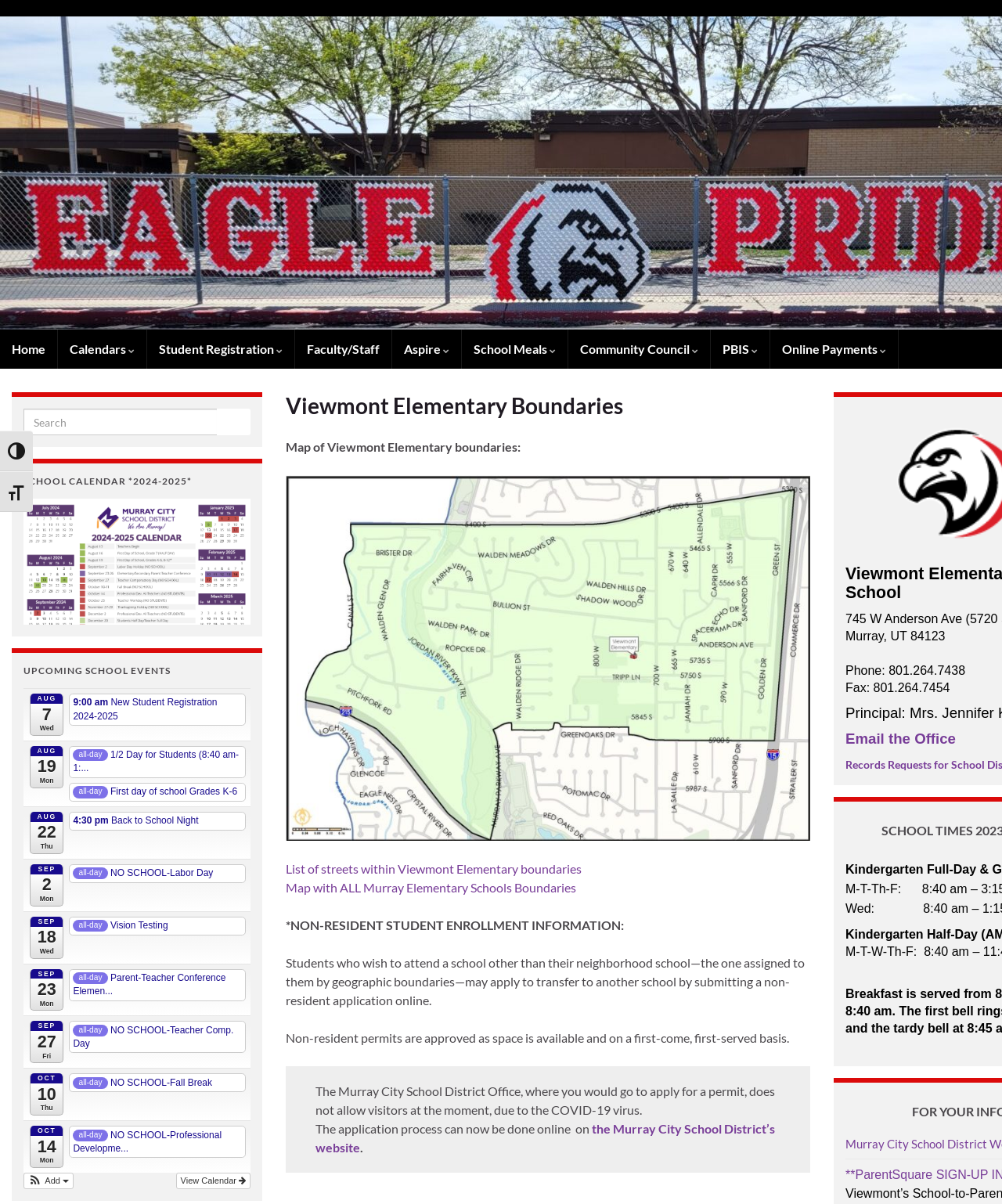Please specify the bounding box coordinates for the clickable region that will help you carry out the instruction: "Toggle high contrast".

[0.0, 0.358, 0.033, 0.392]